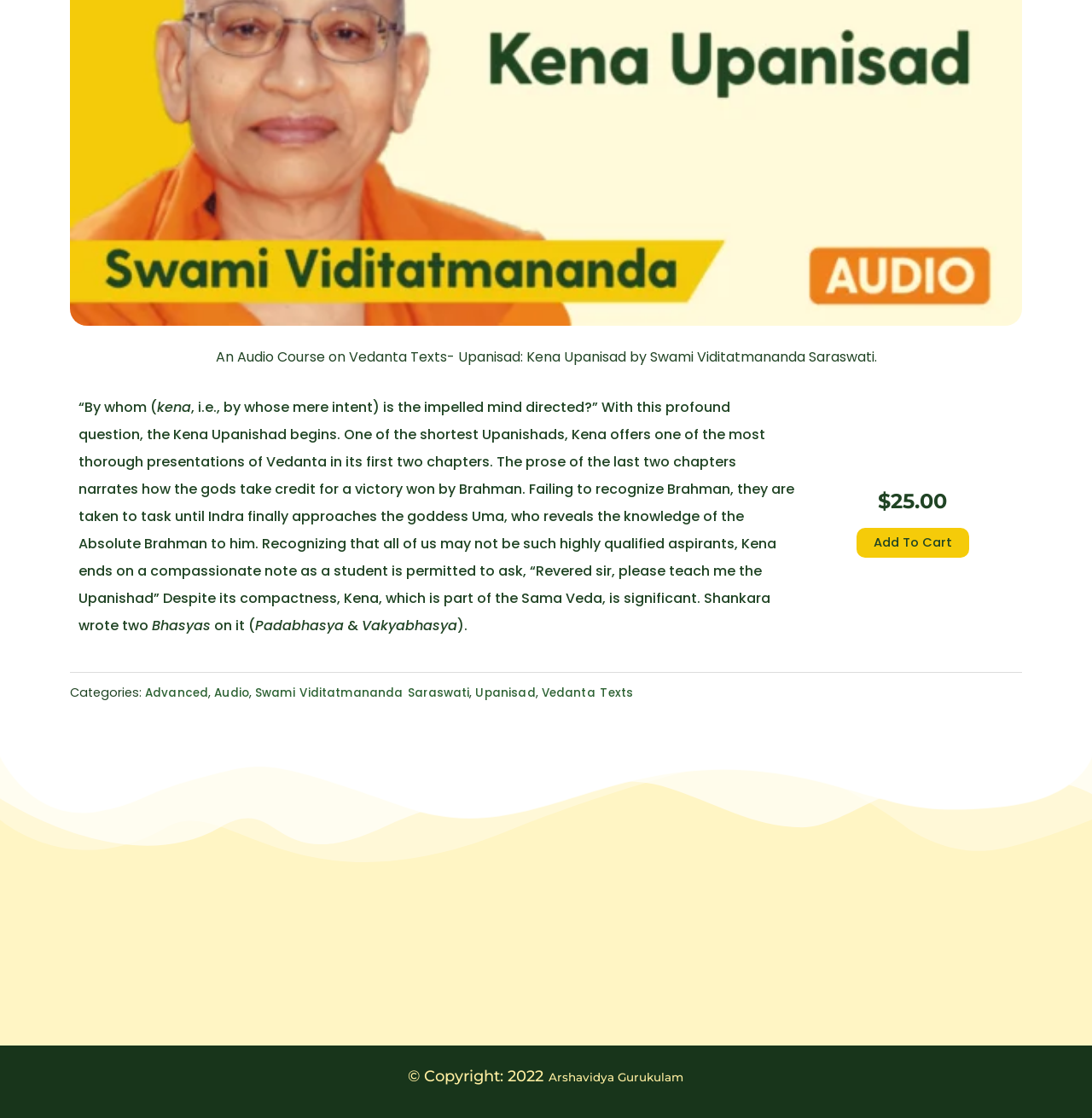Using the element description provided, determine the bounding box coordinates in the format (top-left x, top-left y, bottom-right x, bottom-right y). Ensure that all values are floating point numbers between 0 and 1. Element description: Vedanta Texts

[0.503, 0.611, 0.588, 0.627]